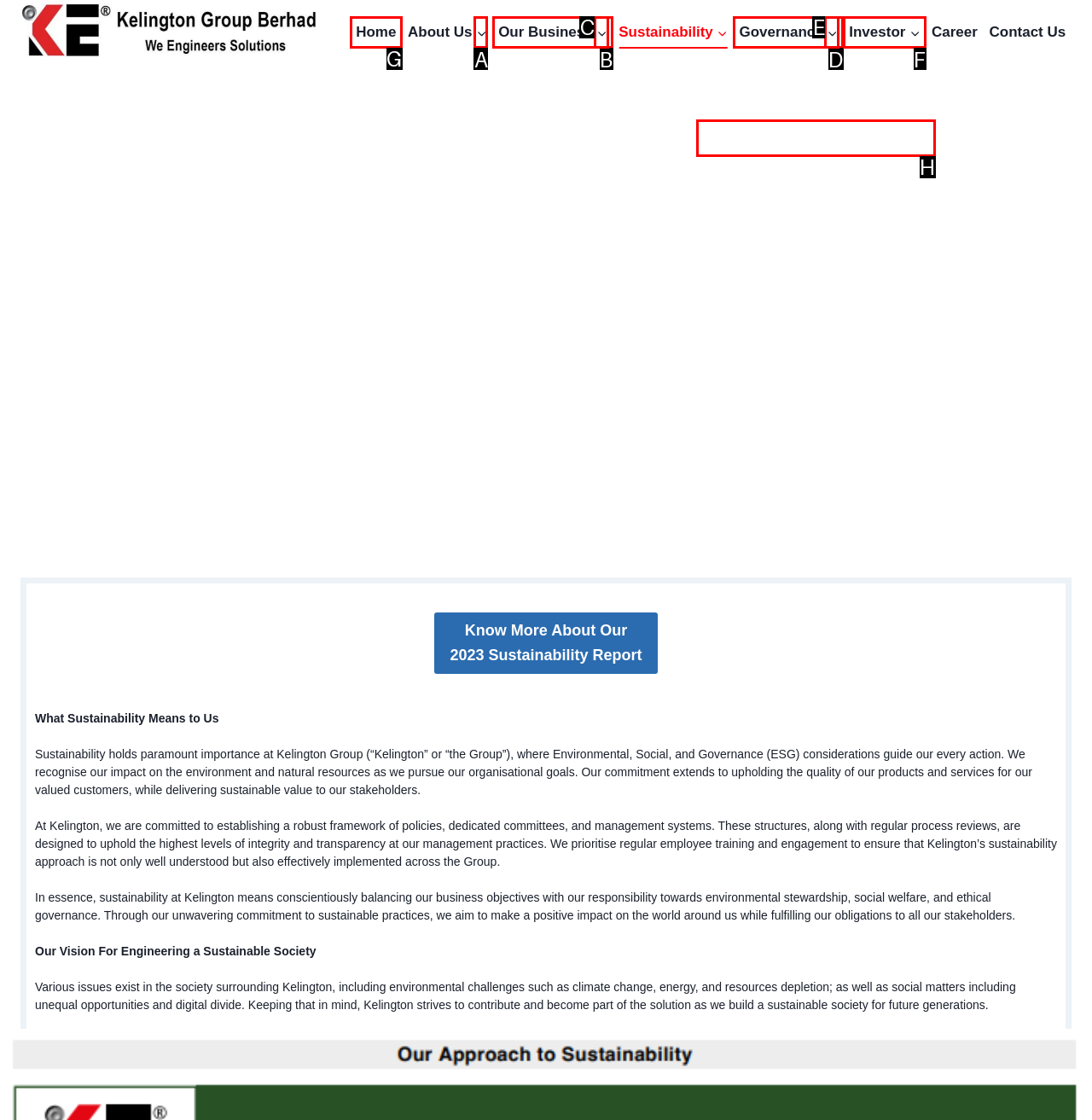Choose the letter of the element that should be clicked to complete the task: Click the 'Home' link
Answer with the letter from the possible choices.

G